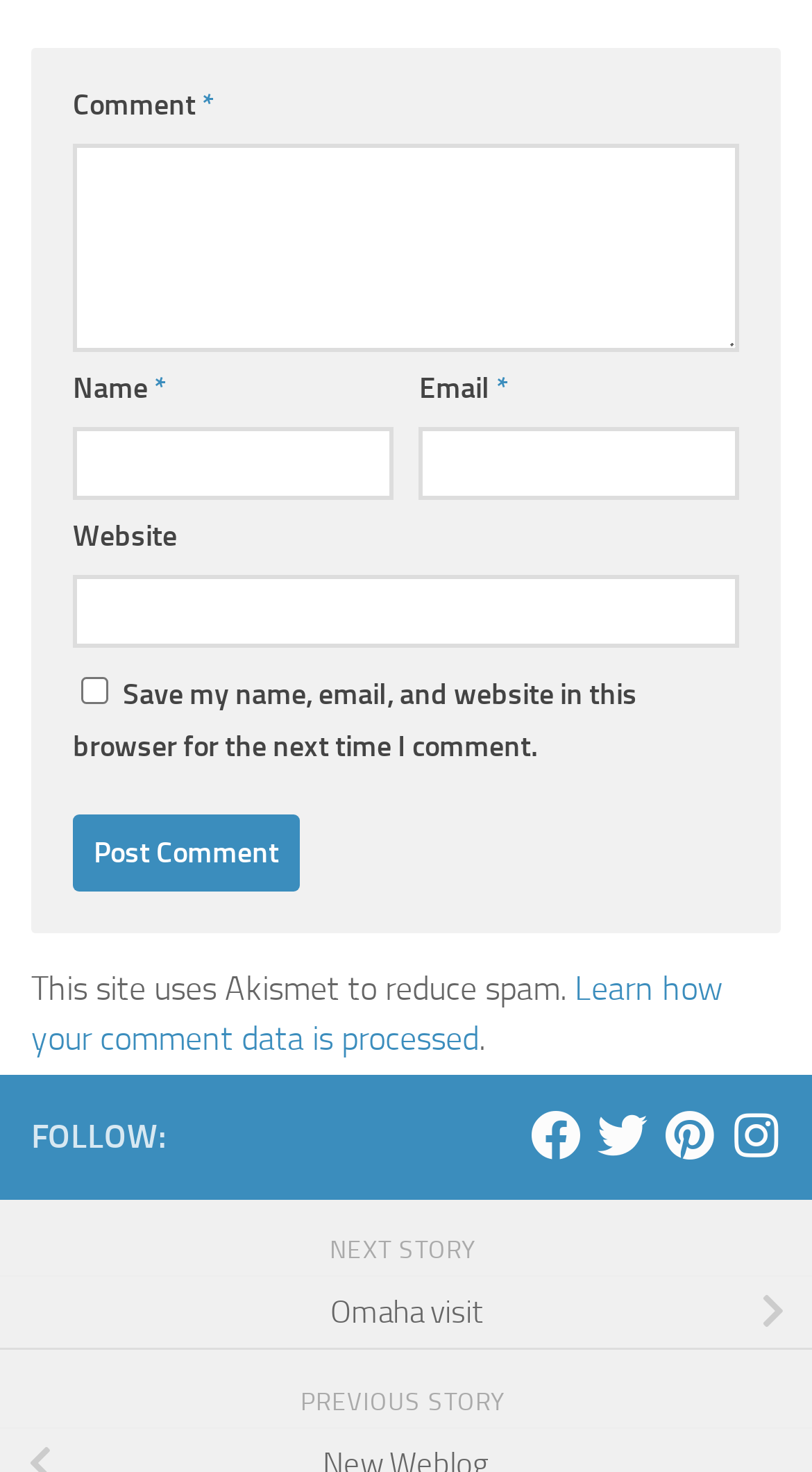Please identify the bounding box coordinates of the region to click in order to complete the given instruction: "Input your email". The coordinates should be four float numbers between 0 and 1, i.e., [left, top, right, bottom].

[0.516, 0.29, 0.91, 0.34]